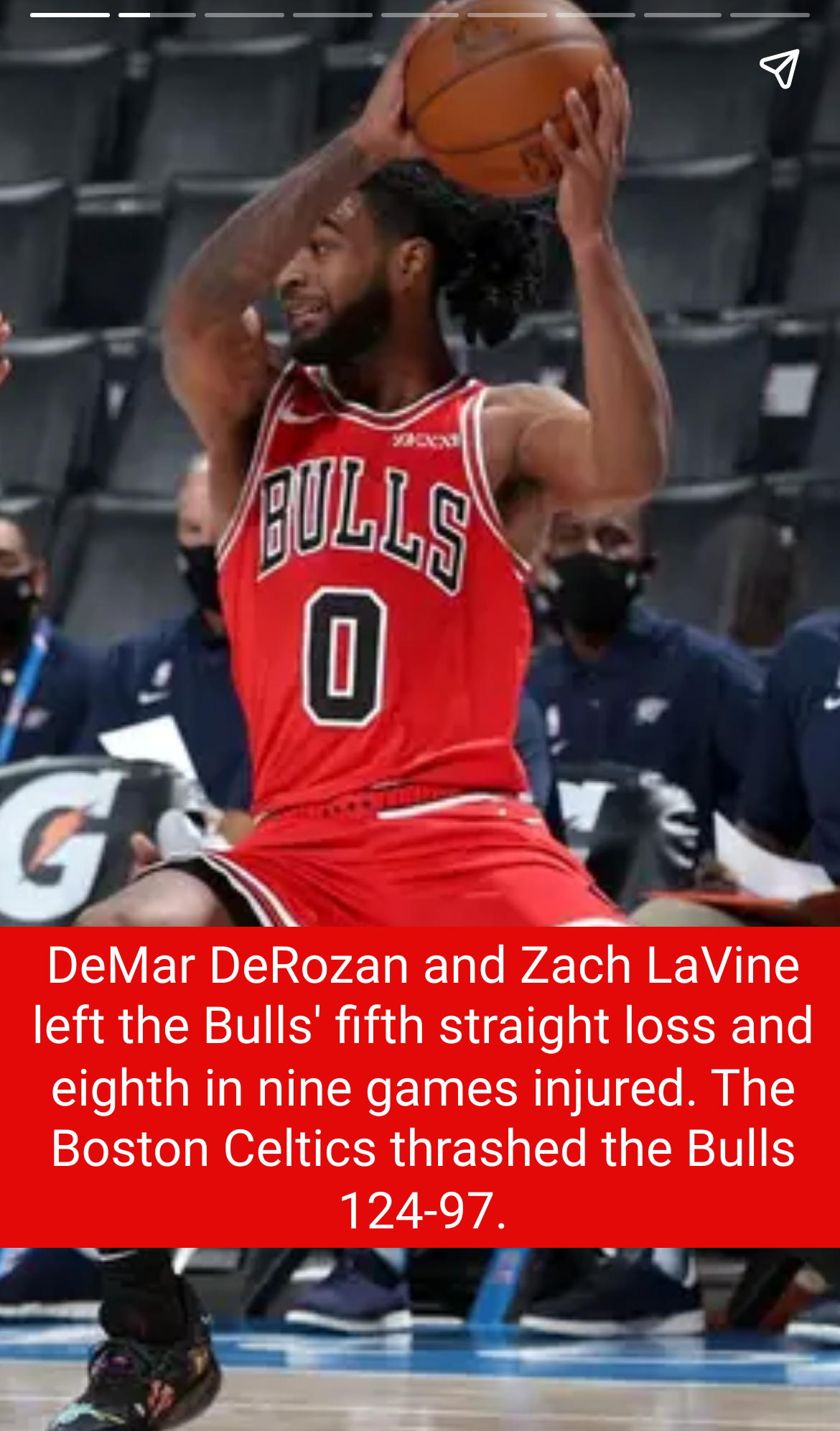Can you find the bounding box coordinates for the UI element given this description: "aria-label="Next page""? Provide the coordinates as four float numbers between 0 and 1: [left, top, right, bottom].

[0.923, 0.113, 1.0, 0.887]